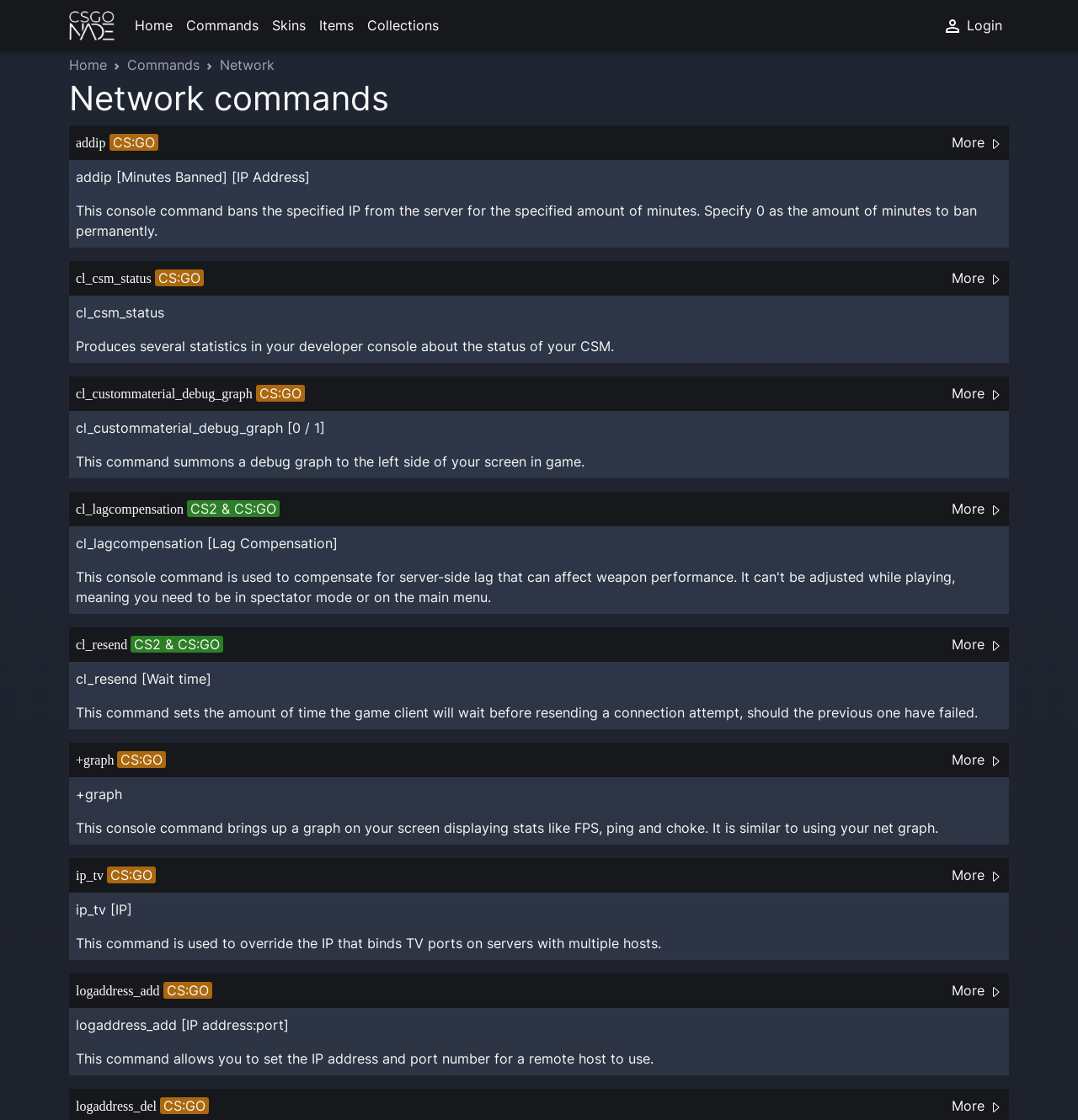What does the 'cl_csm_status' command do?
Based on the visual content, answer with a single word or a brief phrase.

Produces CSM statistics